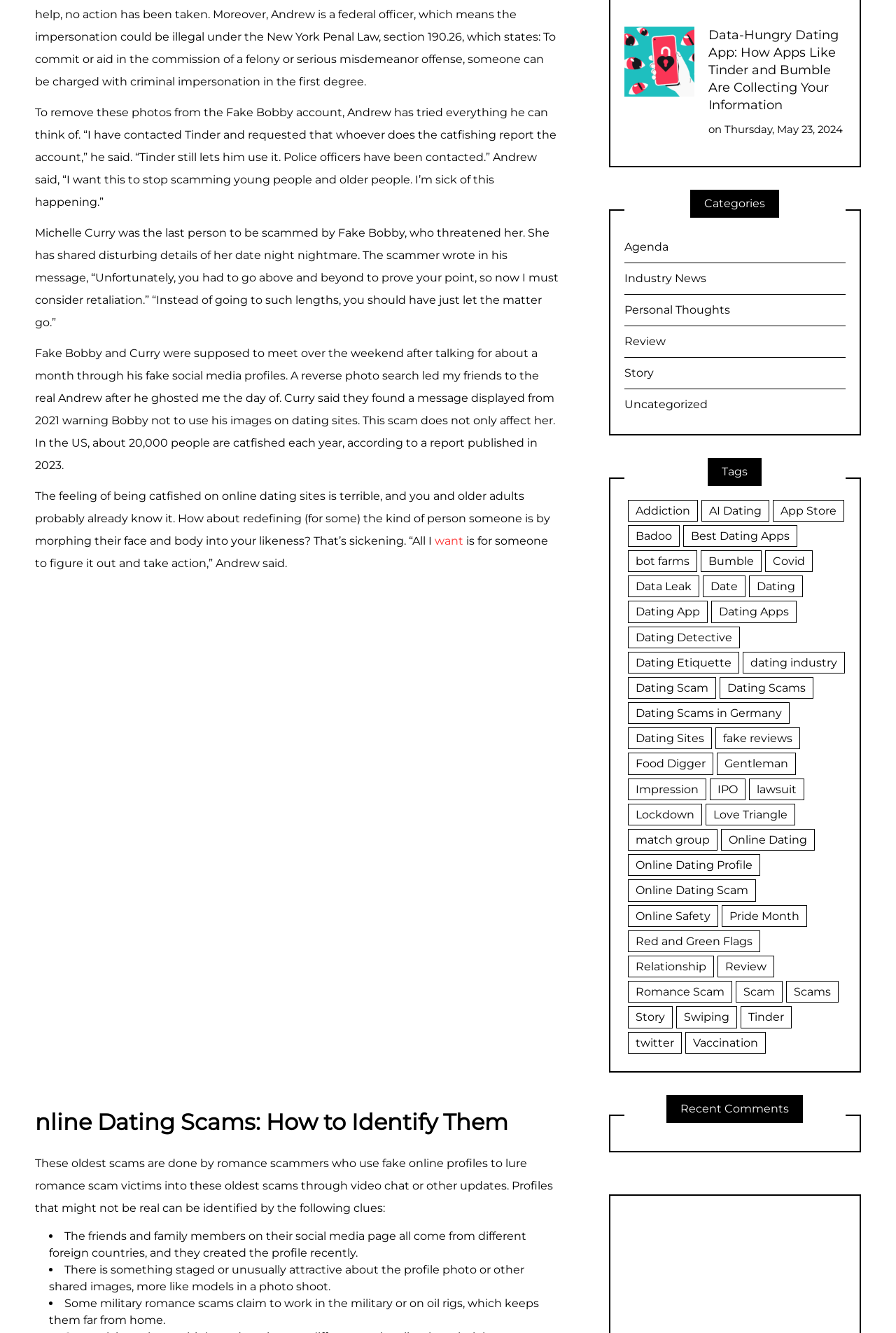Find the bounding box of the element with the following description: "bot farms". The coordinates must be four float numbers between 0 and 1, formatted as [left, top, right, bottom].

[0.701, 0.413, 0.778, 0.429]